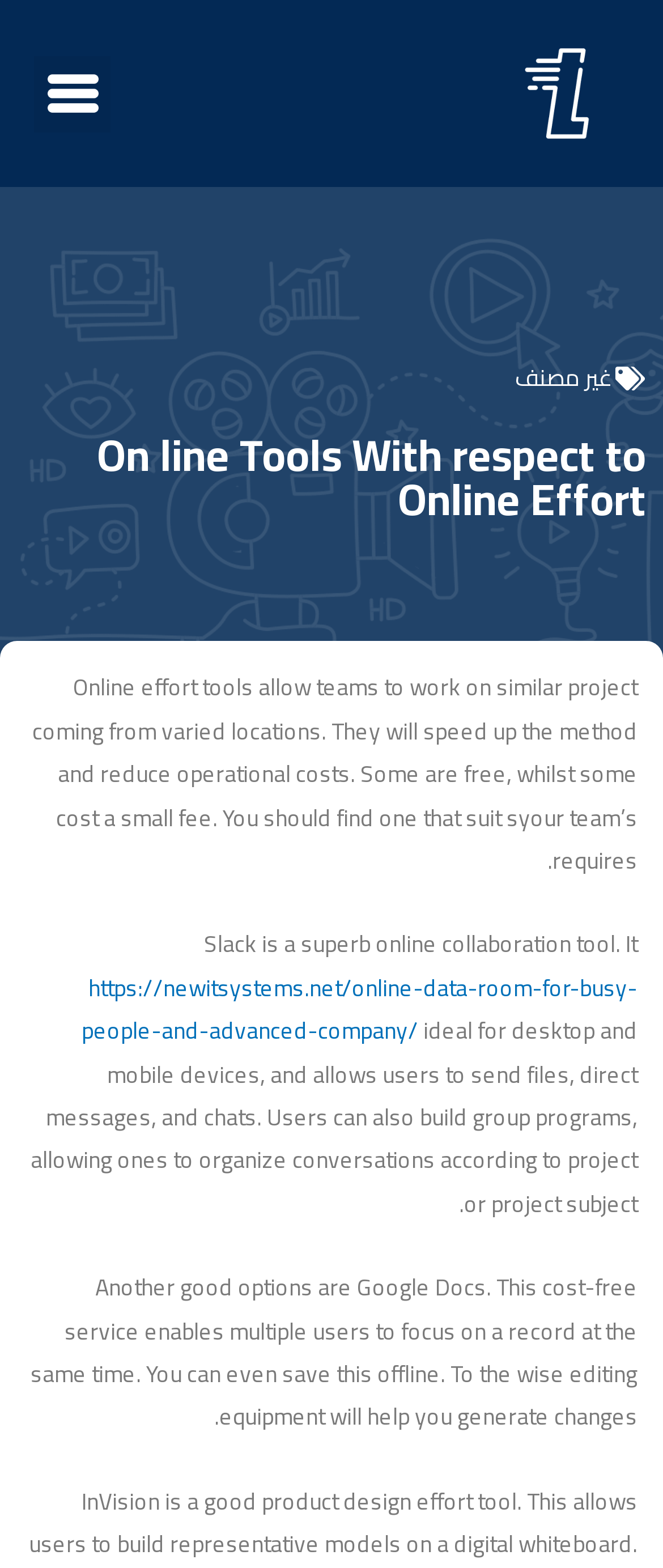Carefully observe the image and respond to the question with a detailed answer:
What is the benefit of using group programs on Slack?

According to the webpage, users can build group programs on Slack, allowing them to organize conversations according to project or project subject.